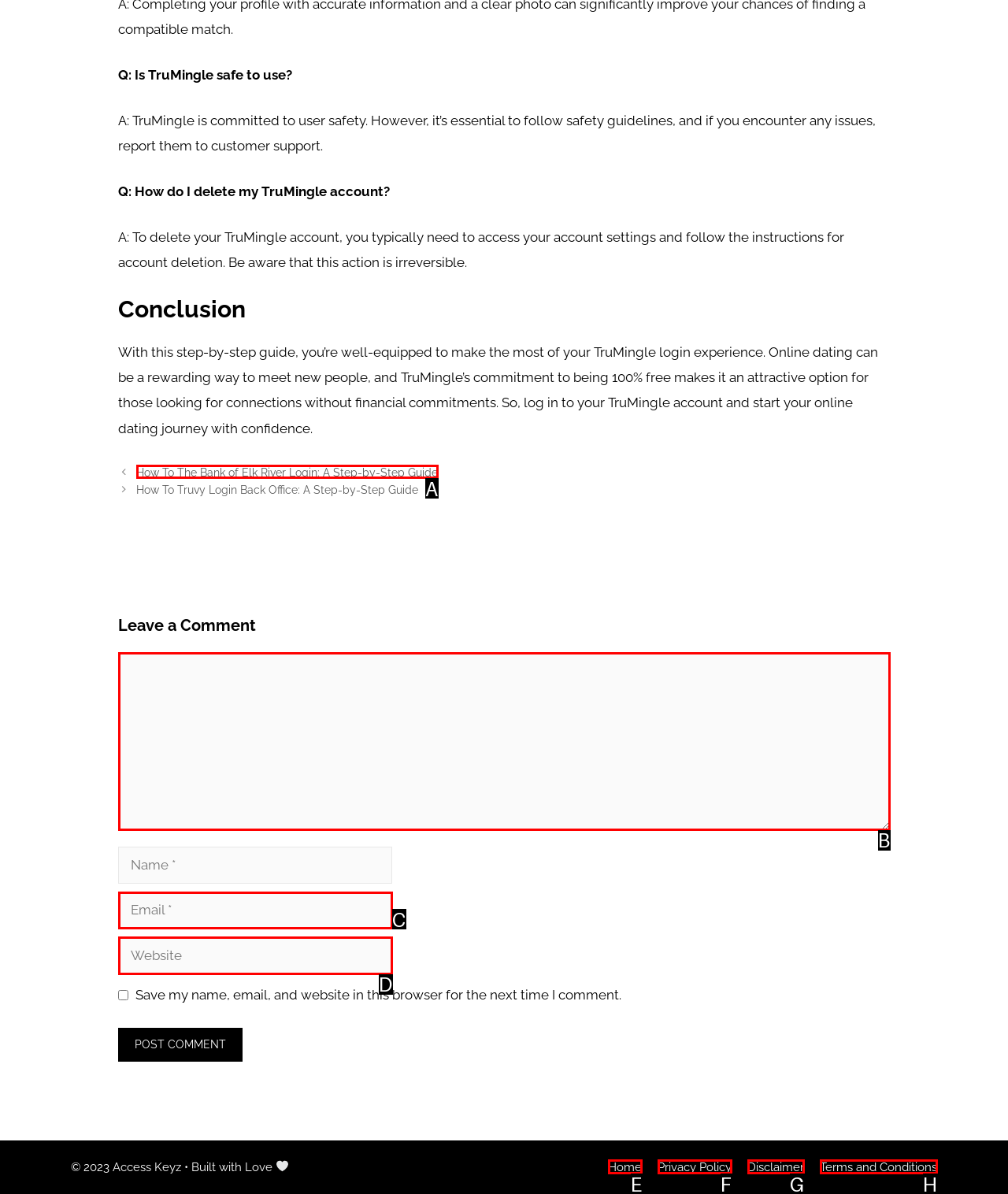Choose the option that best matches the element: parent_node: Comment name="comment"
Respond with the letter of the correct option.

B